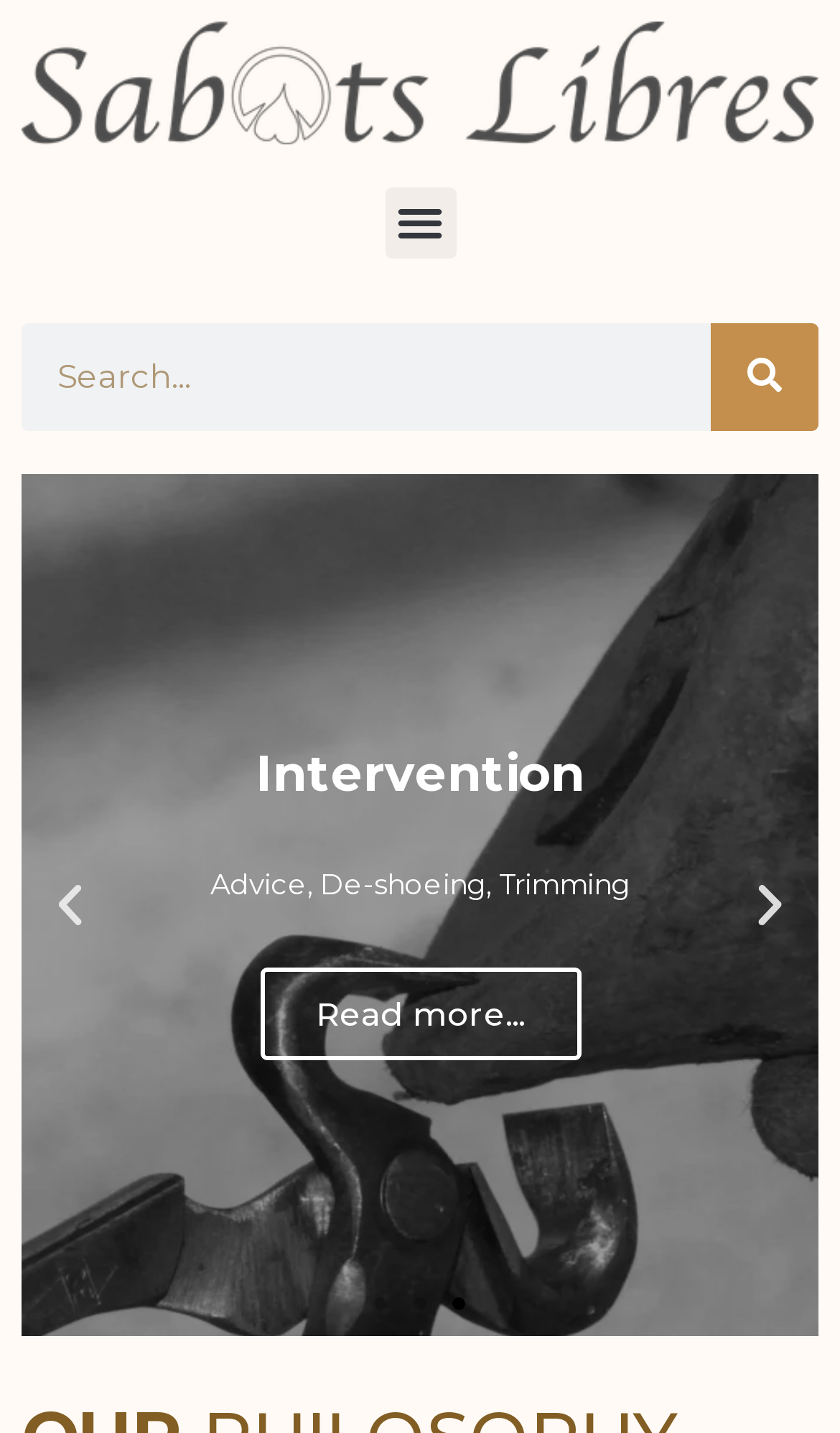What is the topic of the link on the page?
Please provide a single word or phrase based on the screenshot.

Science-based Hoof Care